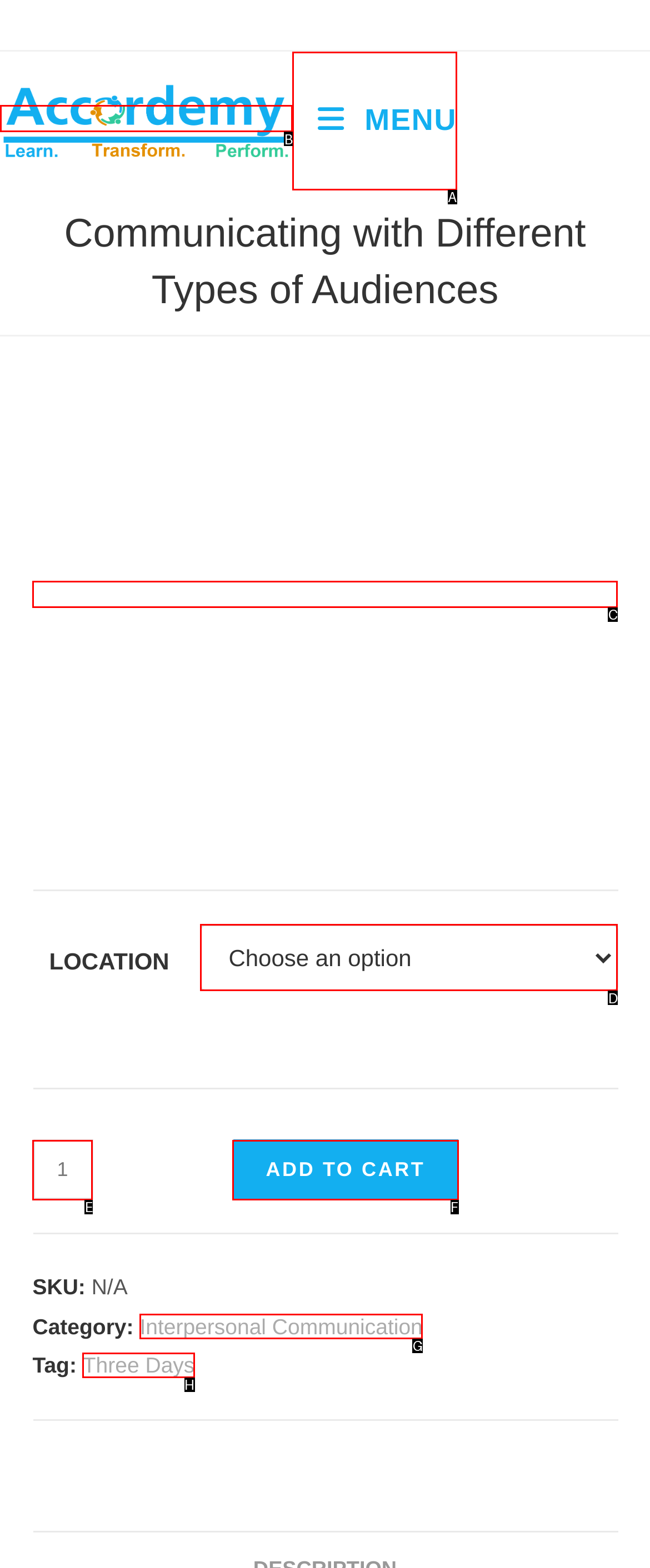Select the HTML element that matches the description: Add to cart
Respond with the letter of the correct choice from the given options directly.

F